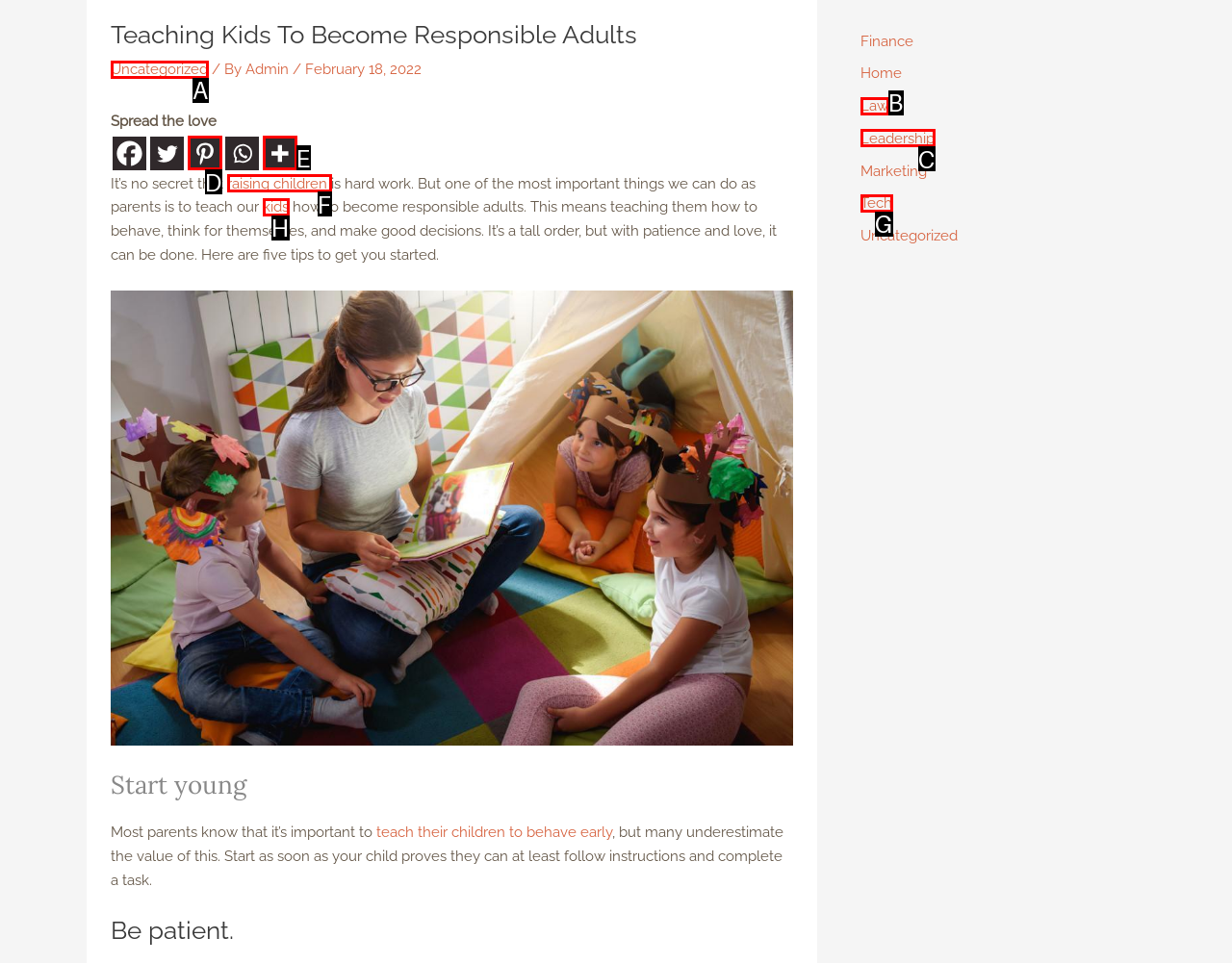Identify the HTML element that best fits the description: raising children. Respond with the letter of the corresponding element.

F